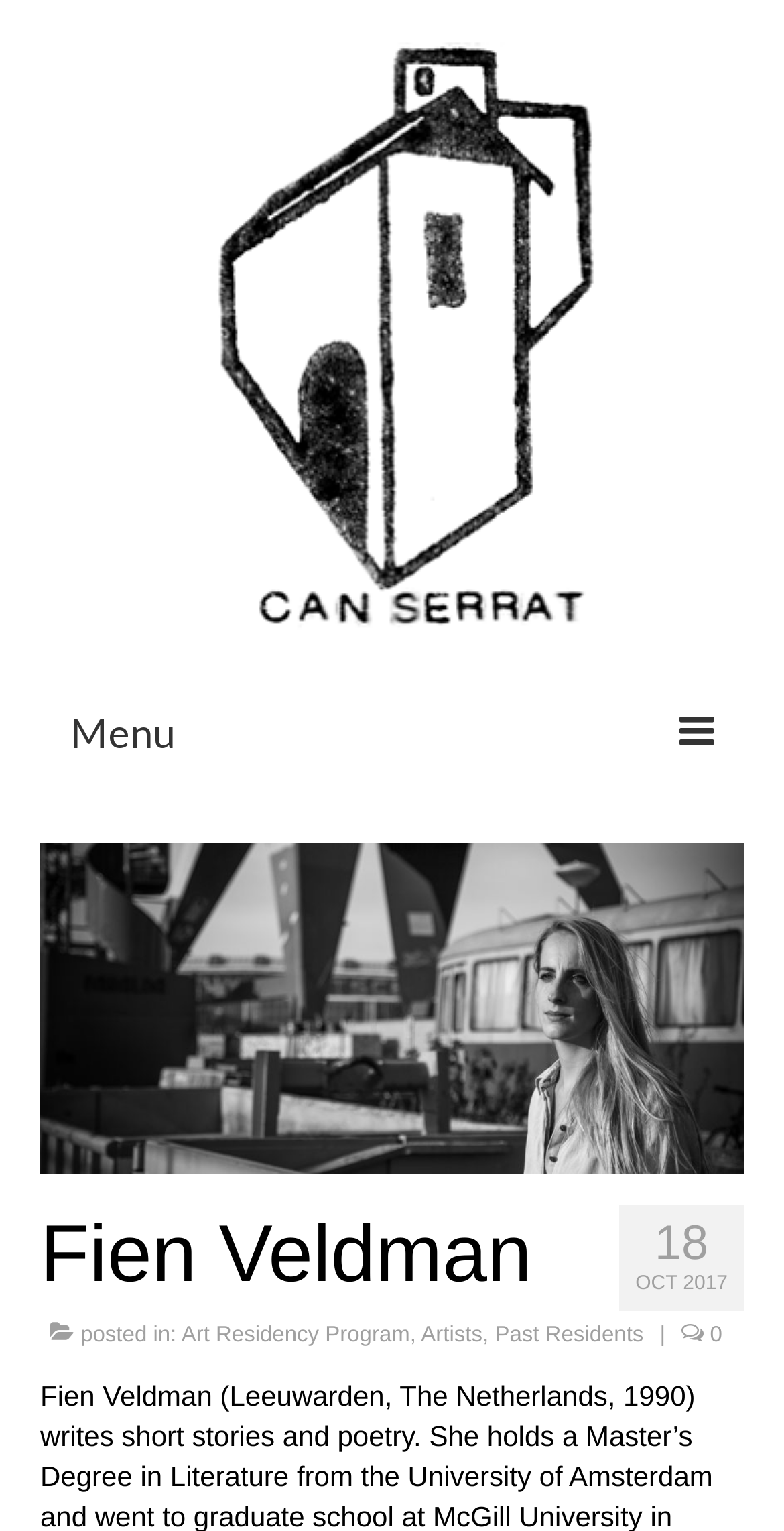Identify and provide the bounding box for the element described by: "Transversal projects".

[0.077, 0.739, 0.923, 0.793]